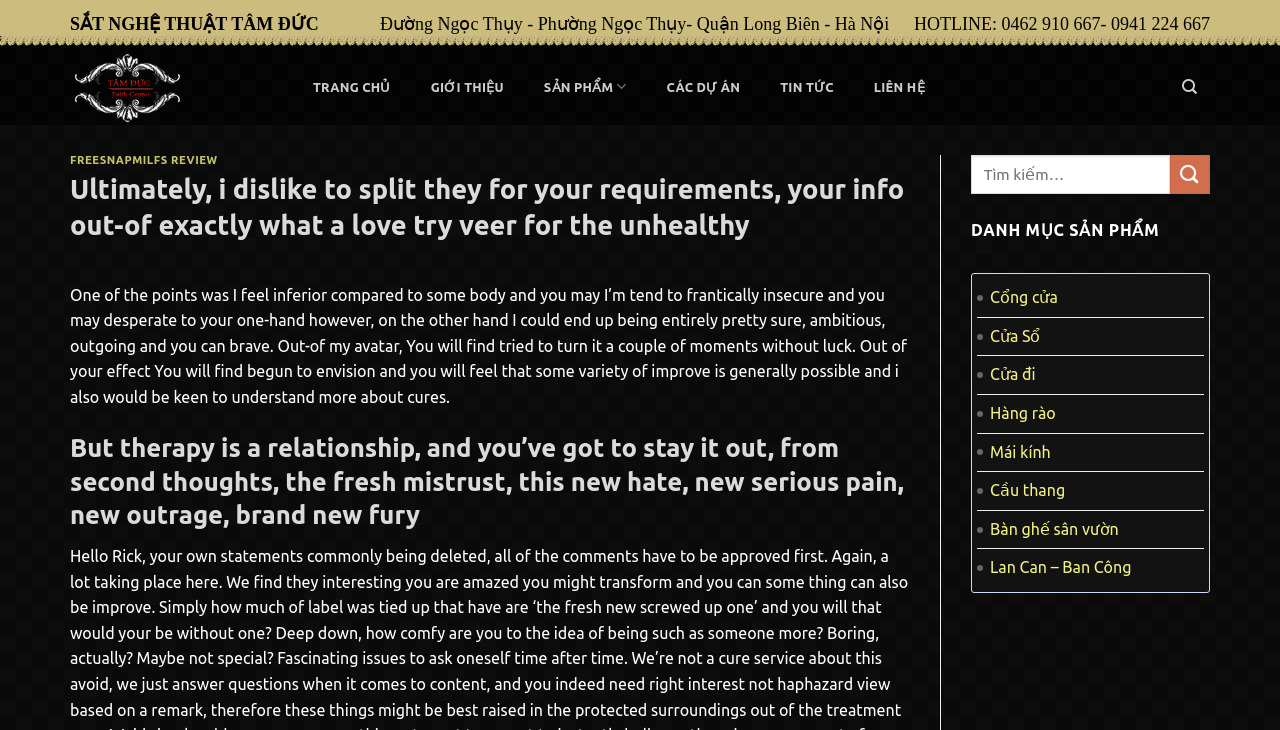Pinpoint the bounding box coordinates of the clickable element to carry out the following instruction: "Search for something."

[0.759, 0.212, 0.914, 0.266]